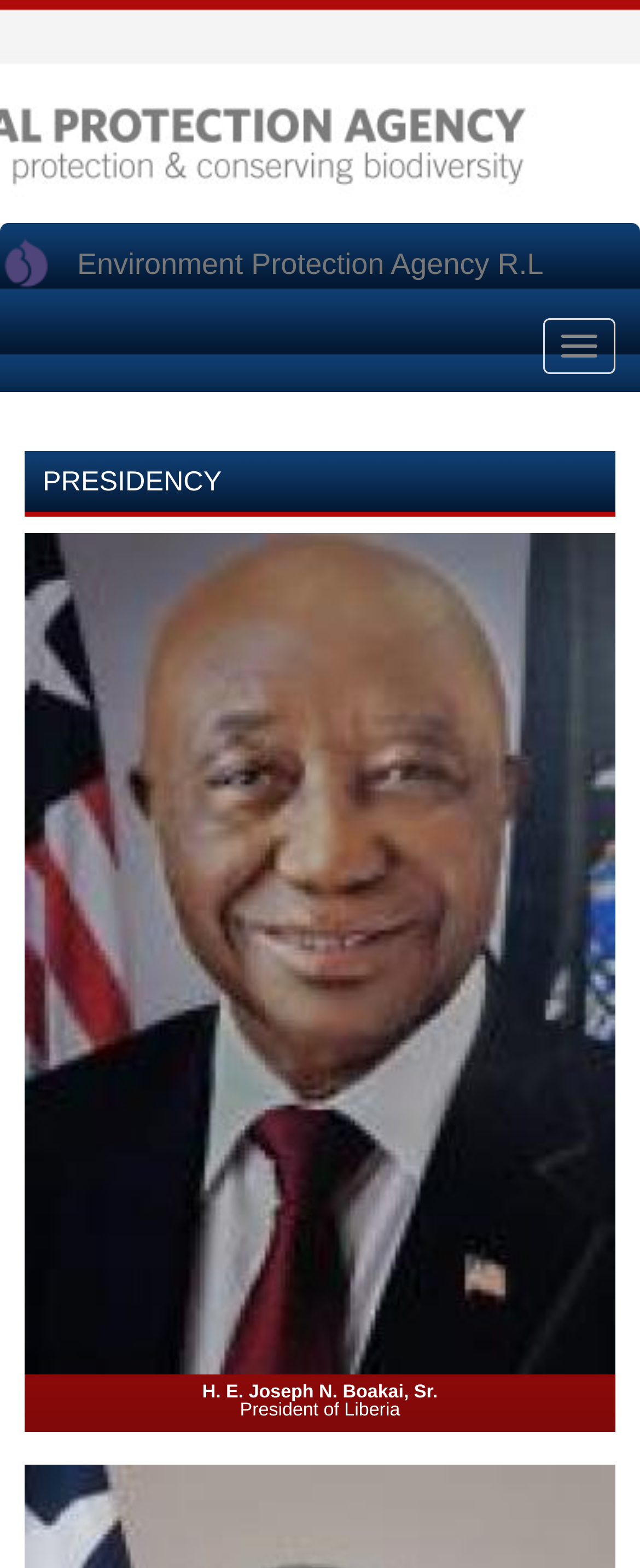What is the name of the president of Liberia?
Look at the image and respond with a one-word or short-phrase answer.

Joseph N. Boakai, Sr.